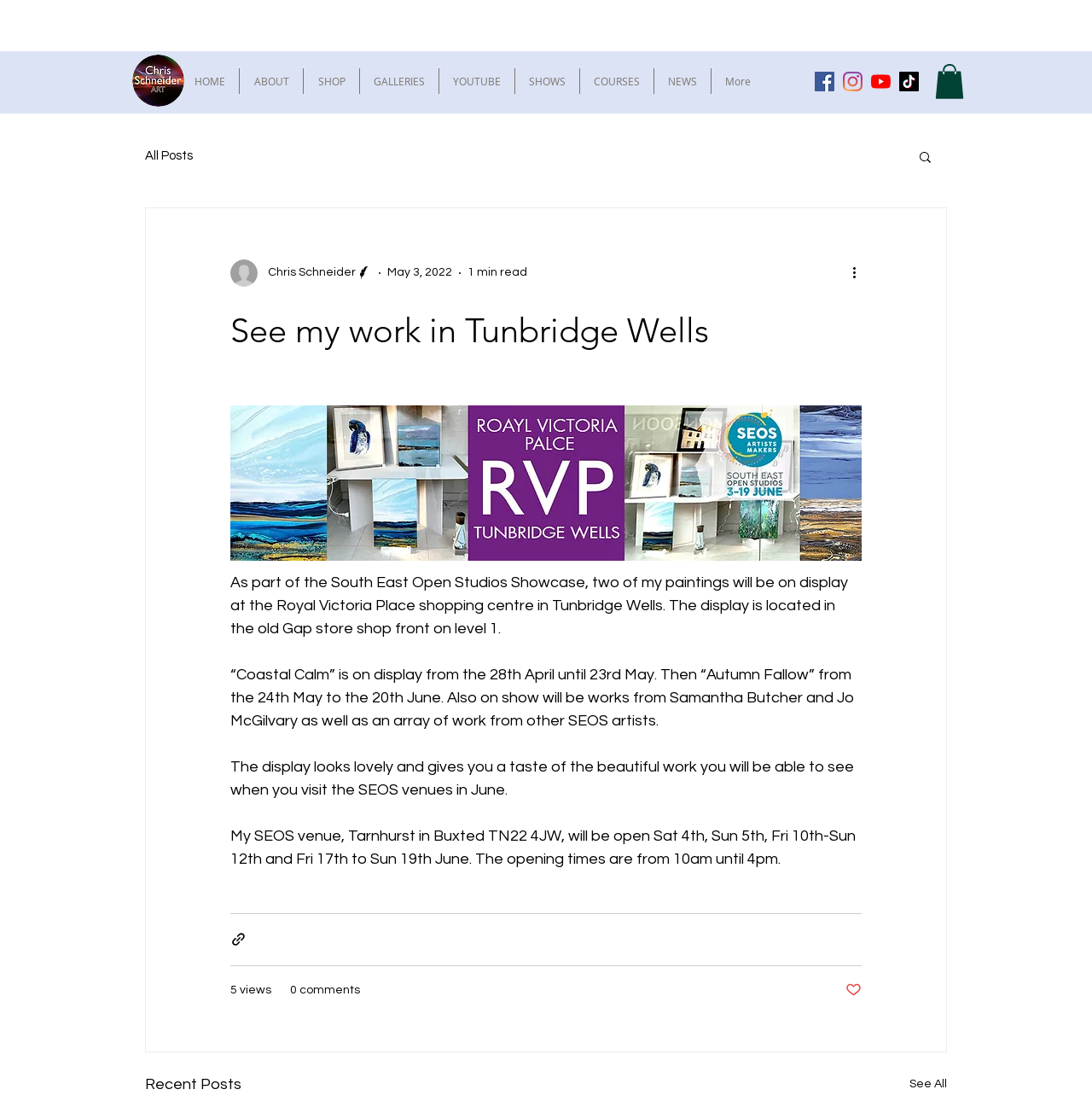Locate the bounding box coordinates of the element that should be clicked to execute the following instruction: "Contact 'Brazil on The Hill'".

None